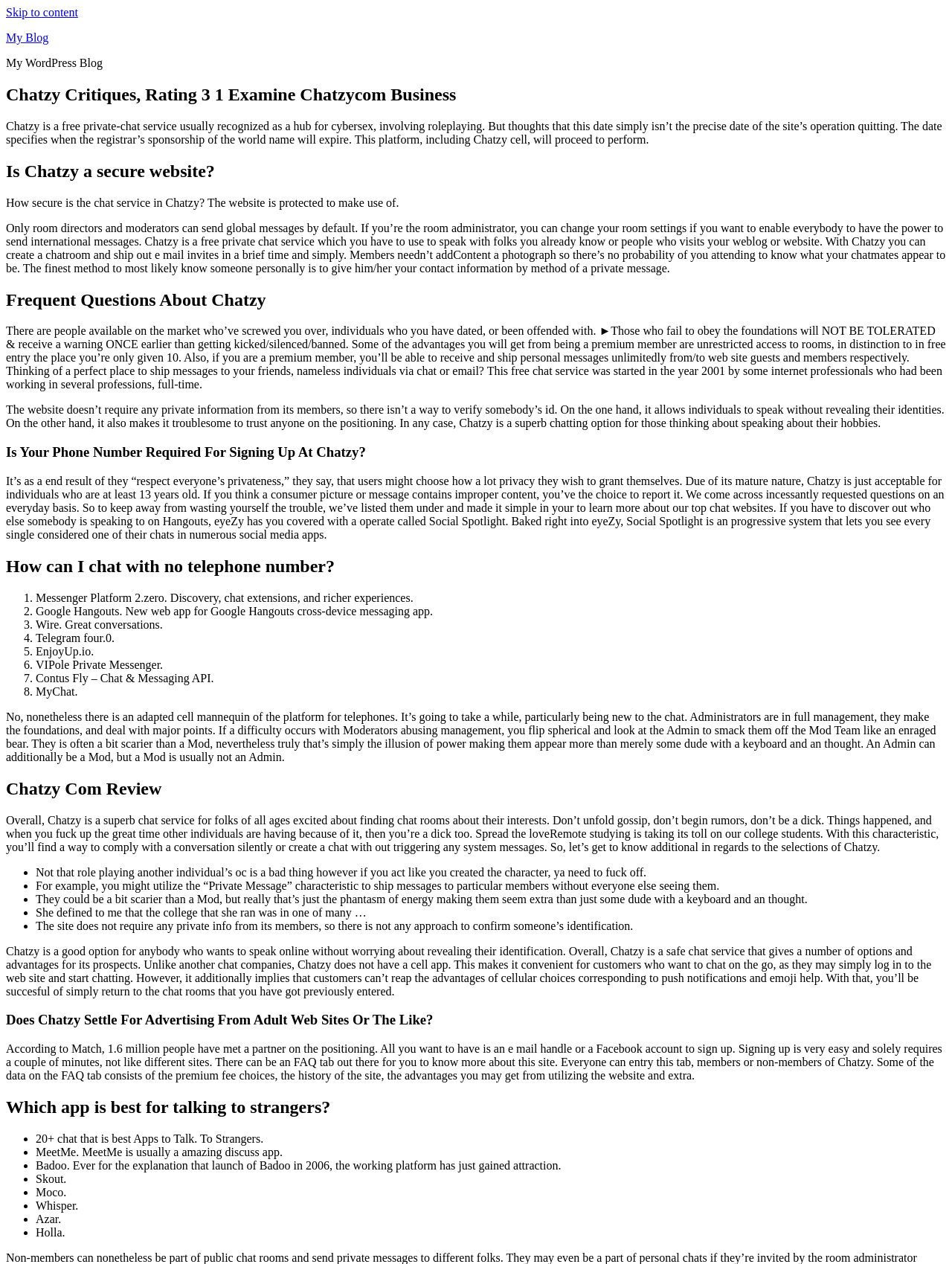Refer to the element description My Blog and identify the corresponding bounding box in the screenshot. Format the coordinates as (top-left x, top-left y, bottom-right x, bottom-right y) with values in the range of 0 to 1.

[0.006, 0.025, 0.051, 0.035]